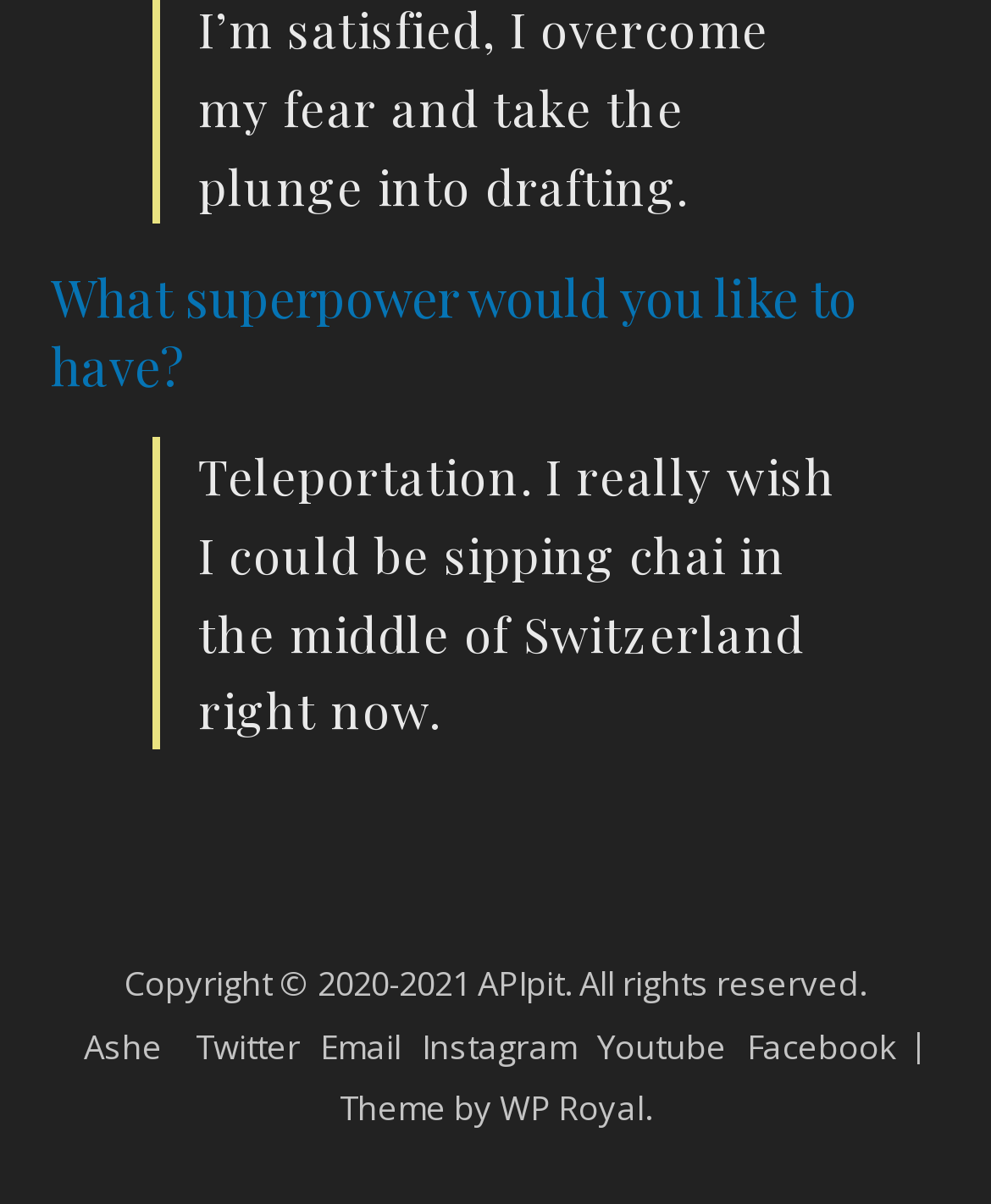What is the superpower mentioned in the quote?
Answer the question with a single word or phrase by looking at the picture.

Teleportation